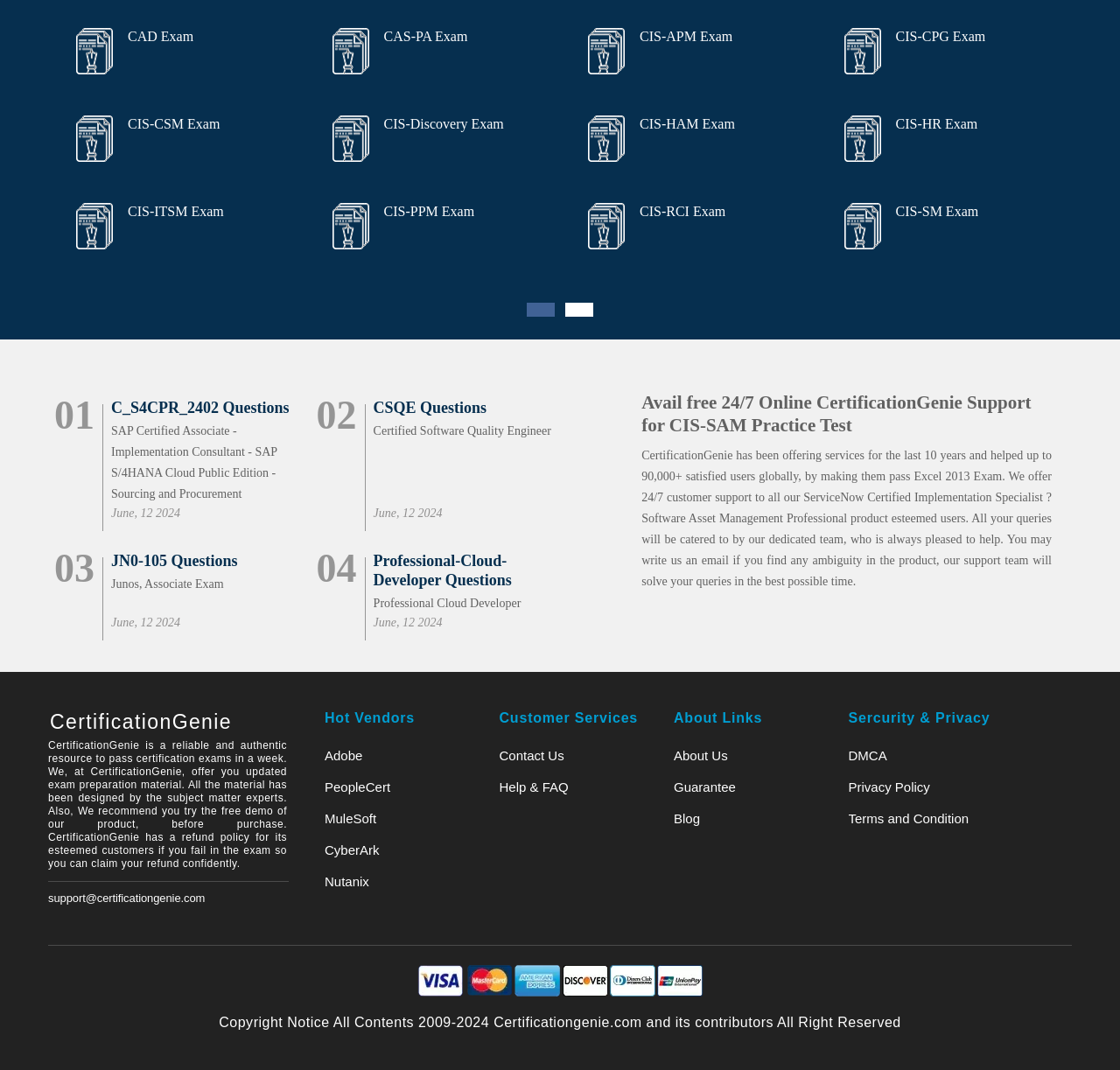Please find and report the bounding box coordinates of the element to click in order to perform the following action: "Learn more about 'CyberArk'". The coordinates should be expressed as four float numbers between 0 and 1, in the format [left, top, right, bottom].

[0.29, 0.788, 0.339, 0.802]